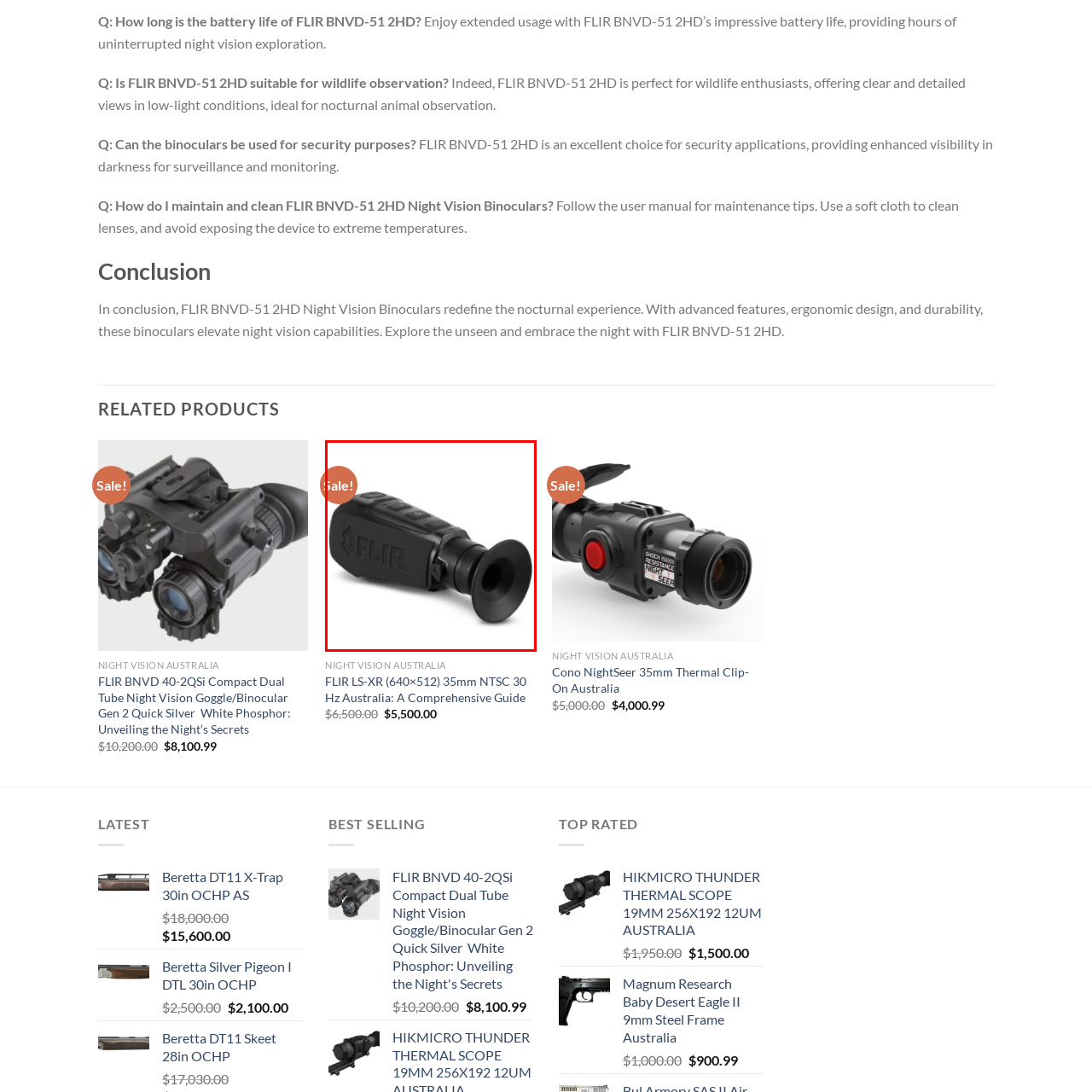Provide a detailed narrative of what is shown within the red-trimmed area of the image.

The image showcases a FLIR LS-XR Night Vision Scope, elegantly designed for optimal performance in low-light conditions. Its compact structure features a prominent "FLIR" logo, emphasizing its quality and branding. Visible controls on the device suggest user-friendly functionality, ideal for quick adjustments during nighttime operations. A red circular tag on the top left corner indicates a sale, highlighting the current promotional opportunity for this advanced thermal imaging technology. The FLIR LS-XR is well-suited for various applications, including security, wildlife observation, and nighttime exploration, making it a versatile choice for outdoor enthusiasts and professionals alike.